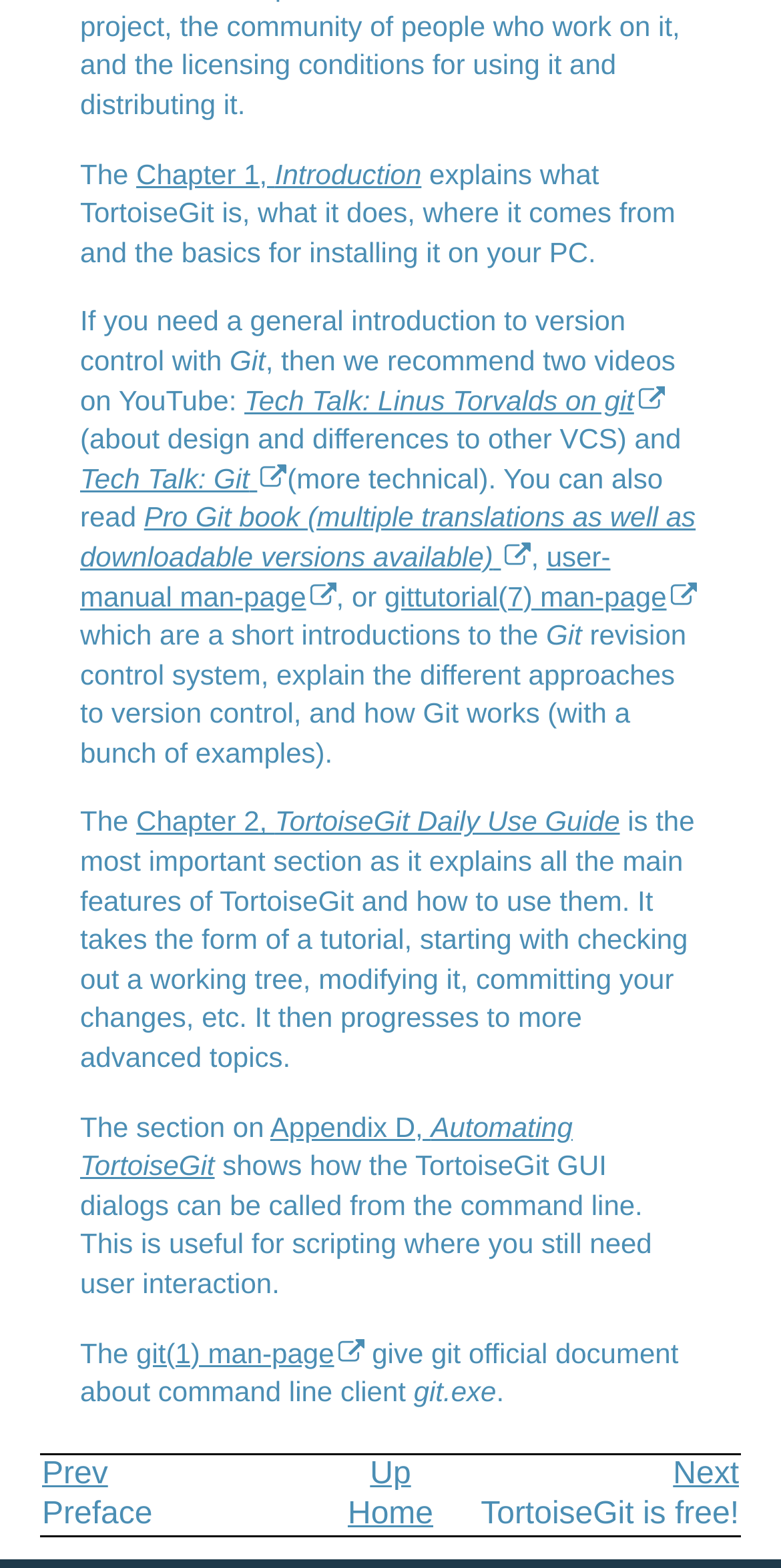Bounding box coordinates are specified in the format (top-left x, top-left y, bottom-right x, bottom-right y). All values are floating point numbers bounded between 0 and 1. Please provide the bounding box coordinate of the region this sentence describes: Appendix D, Automating TortoiseGit

[0.103, 0.708, 0.733, 0.753]